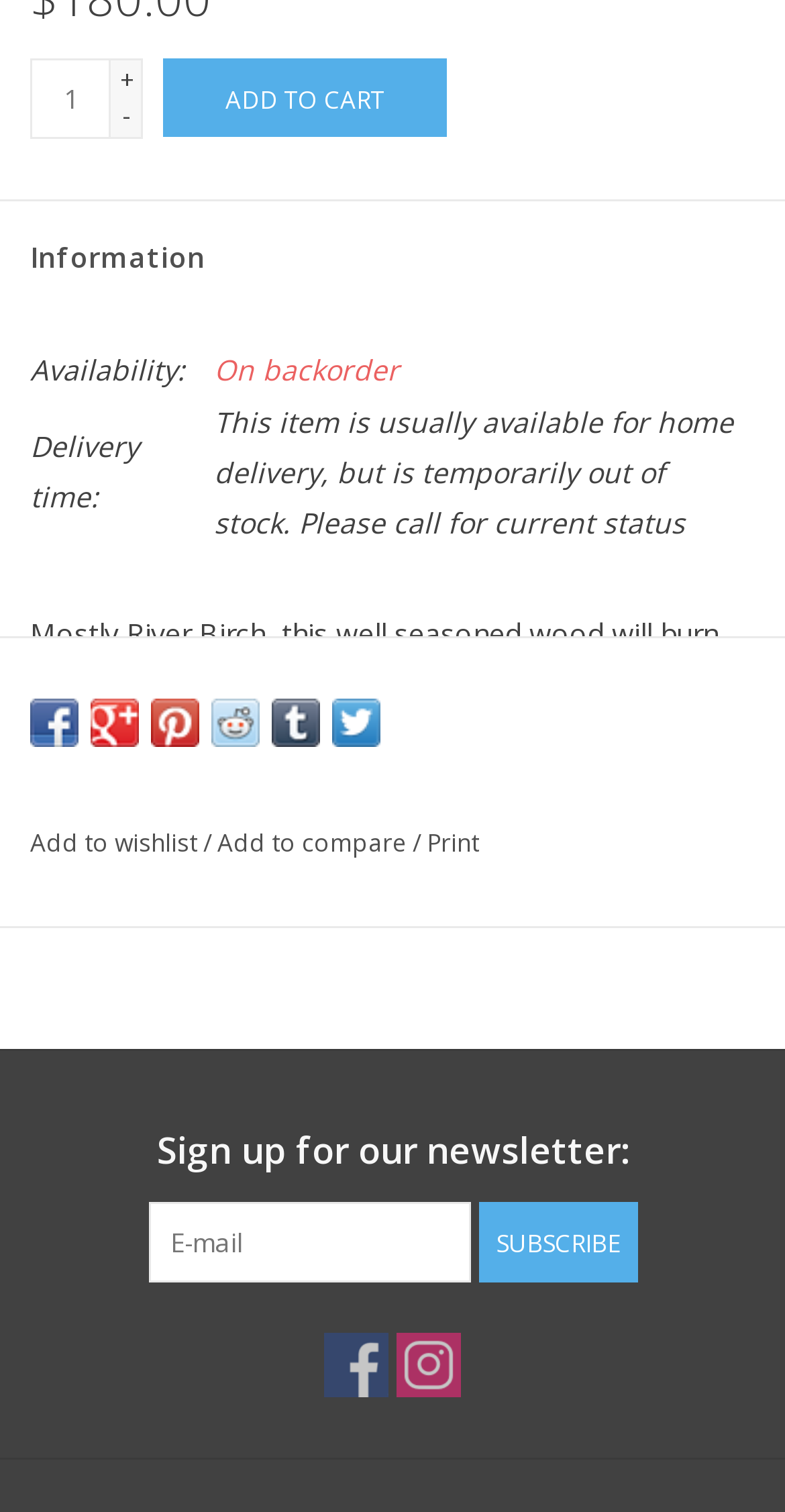Provide the bounding box coordinates of the section that needs to be clicked to accomplish the following instruction: "Share on Facebook."

[0.038, 0.462, 0.1, 0.494]